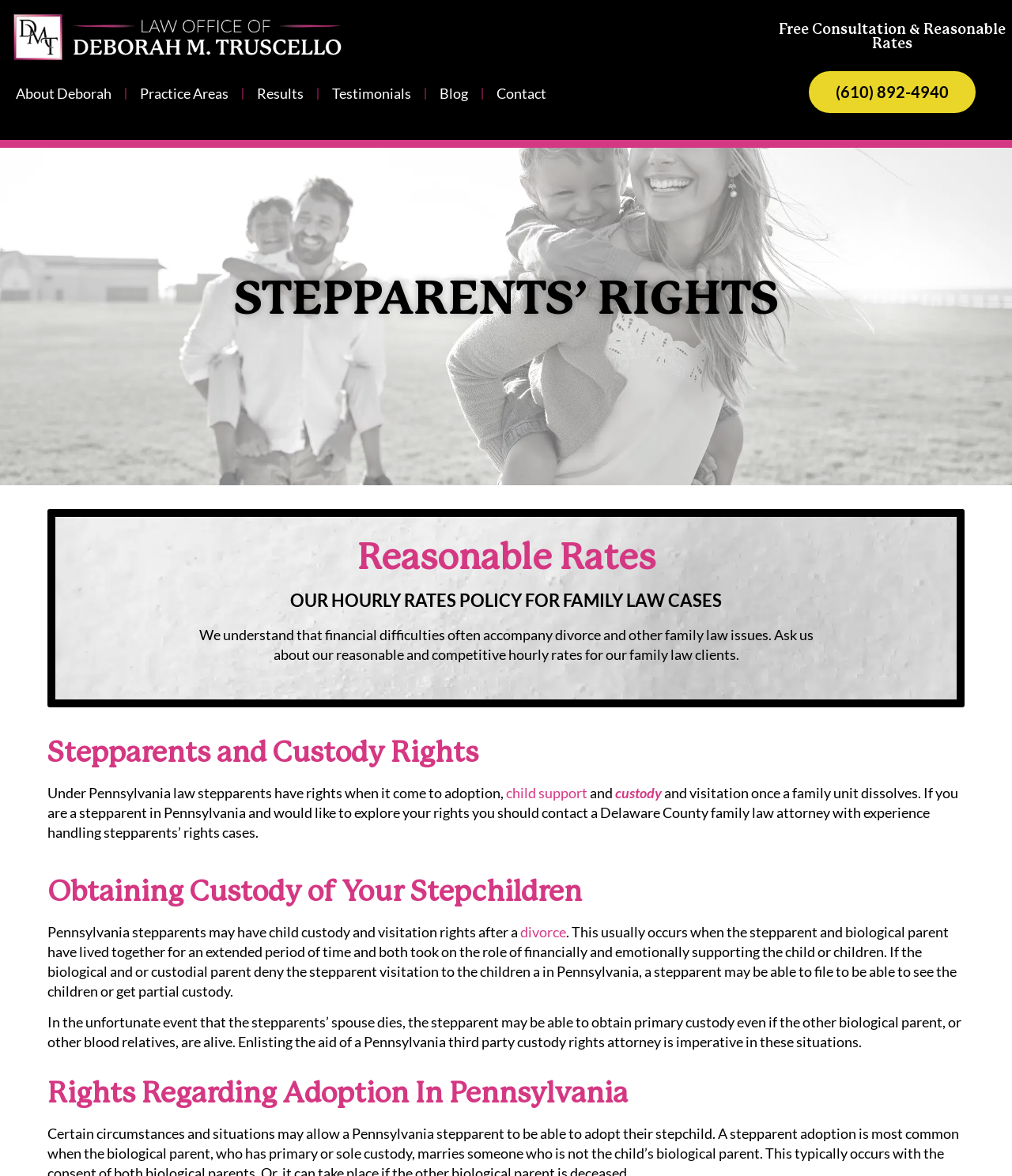Please identify the bounding box coordinates of the element that needs to be clicked to perform the following instruction: "Click the 'About Deborah' link".

[0.008, 0.069, 0.118, 0.09]